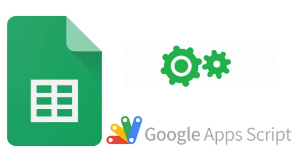What is the name of the scripting platform integrated with Google's productivity tools?
Can you give a detailed and elaborate answer to the question?

The question asks about the name of the scripting platform mentioned in the caption. The caption explicitly states that the text 'Google Apps Script' highlights the powerful scripting platform integrated with Google's productivity tools, which directly answers the question.